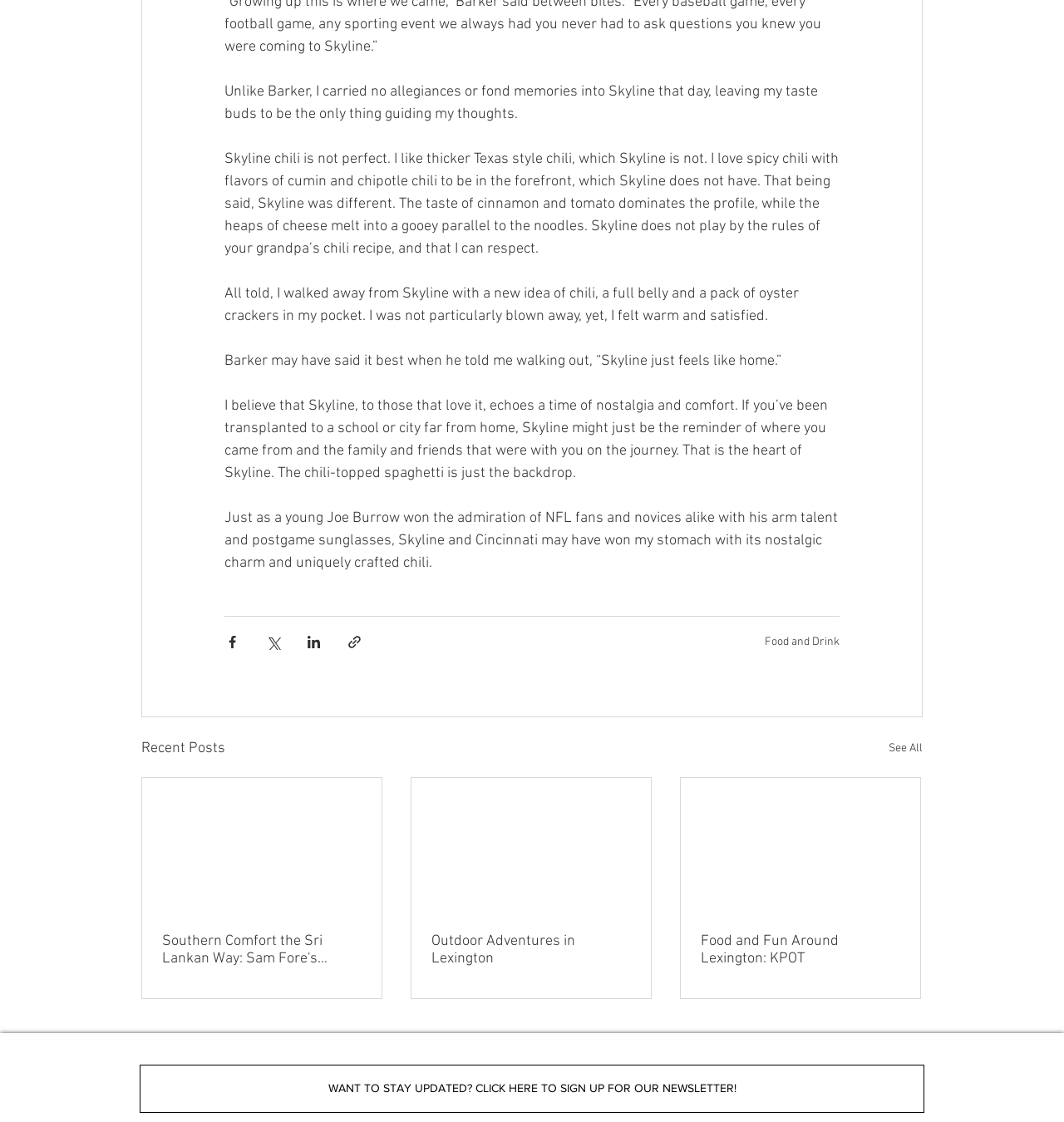Please predict the bounding box coordinates of the element's region where a click is necessary to complete the following instruction: "Browse 'June 2021'". The coordinates should be represented by four float numbers between 0 and 1, i.e., [left, top, right, bottom].

None